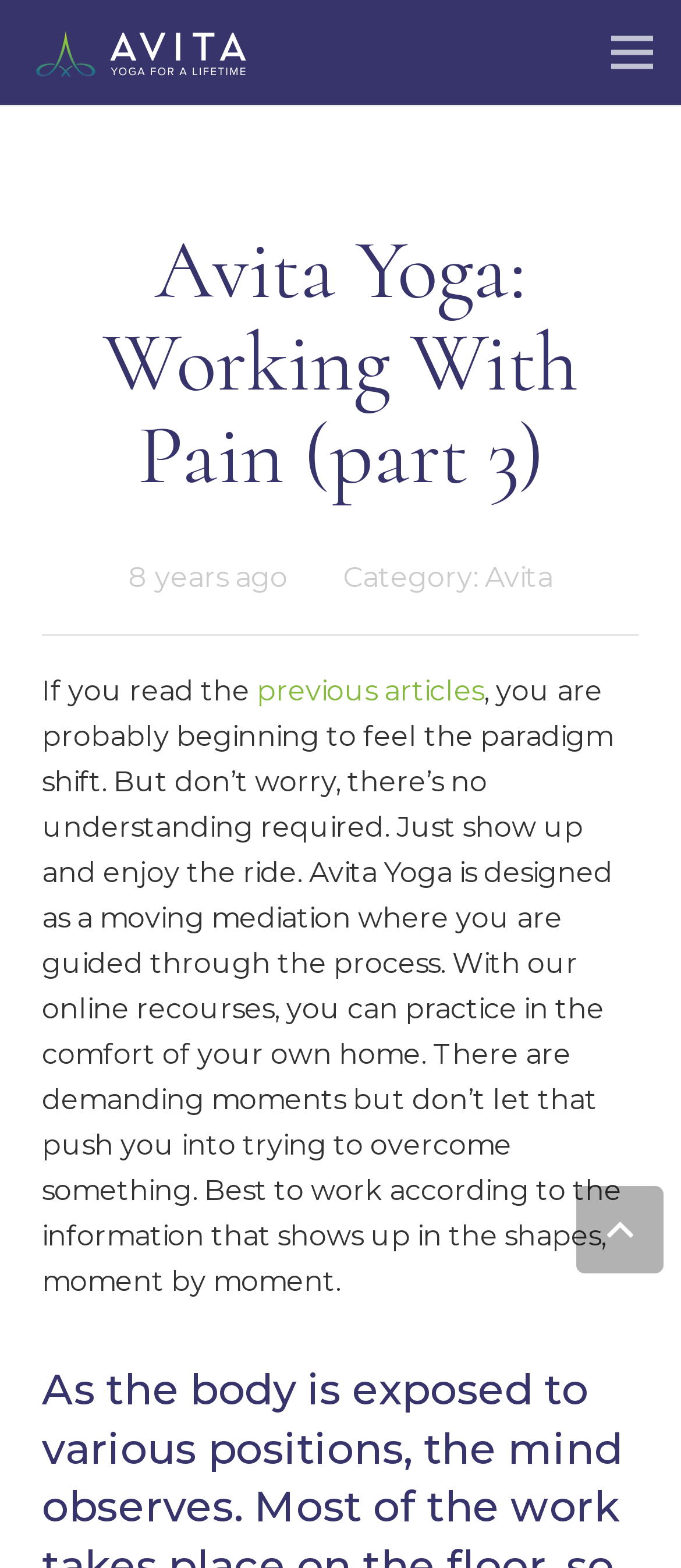Locate the UI element described by previous articles and provide its bounding box coordinates. Use the format (top-left x, top-left y, bottom-right x, bottom-right y) with all values as floating point numbers between 0 and 1.

[0.377, 0.43, 0.71, 0.451]